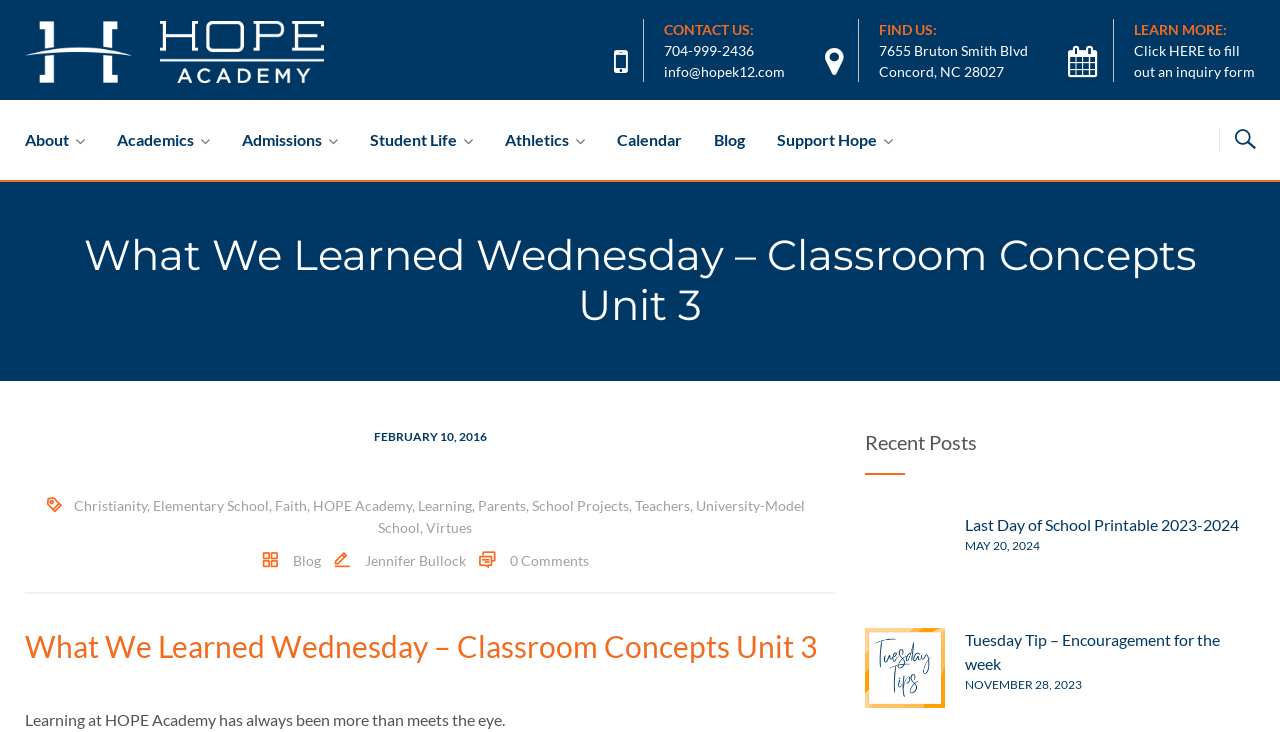Identify the main title of the webpage and generate its text content.

What We Learned Wednesday – Classroom Concepts Unit 3